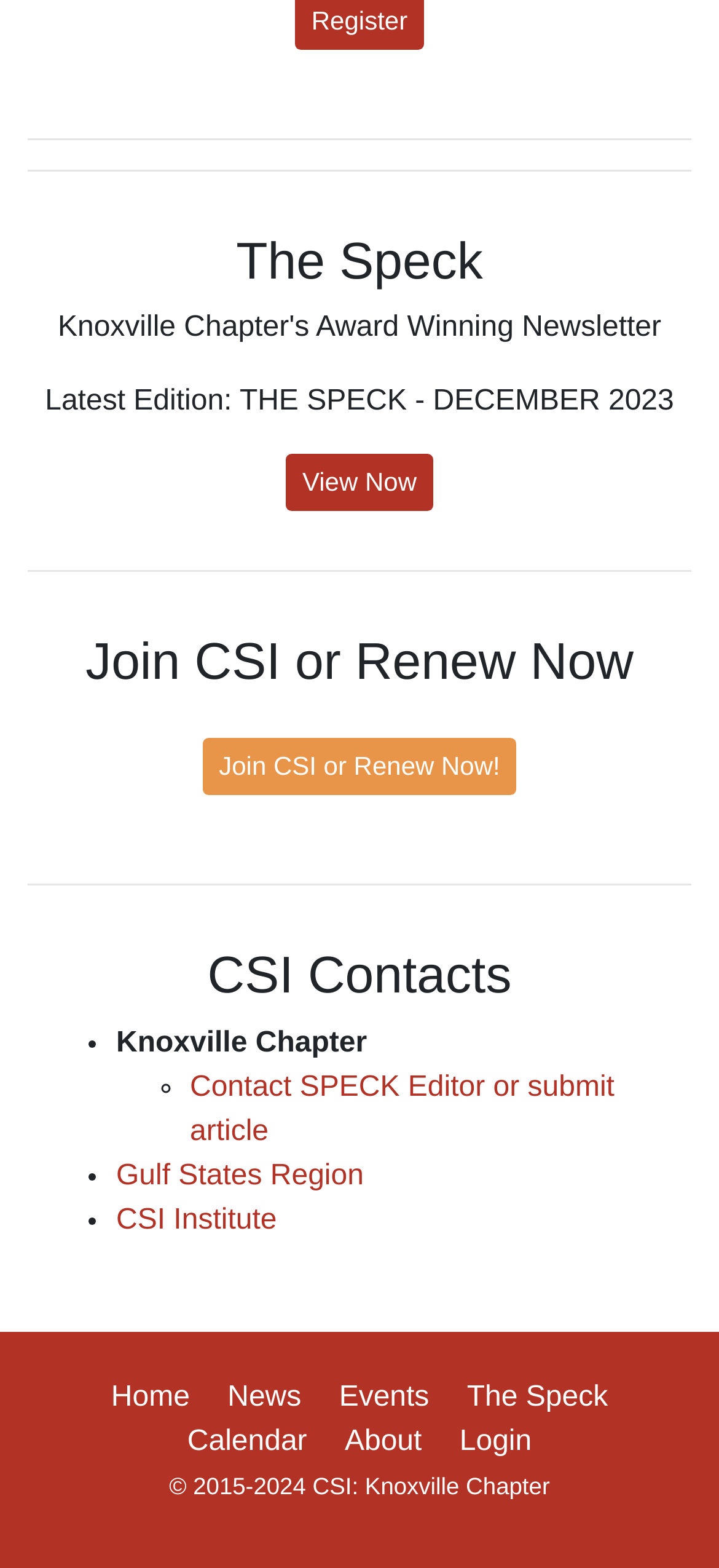How many links are there in the CSI Contacts section?
Provide an in-depth and detailed answer to the question.

I counted the number of links in the CSI Contacts section by looking at the ListMarkers and the corresponding links. There are three ListMarkers with links: 'Knoxville Chapter', 'Contact SPECK Editor or submit article', and 'Gulf States Region'.